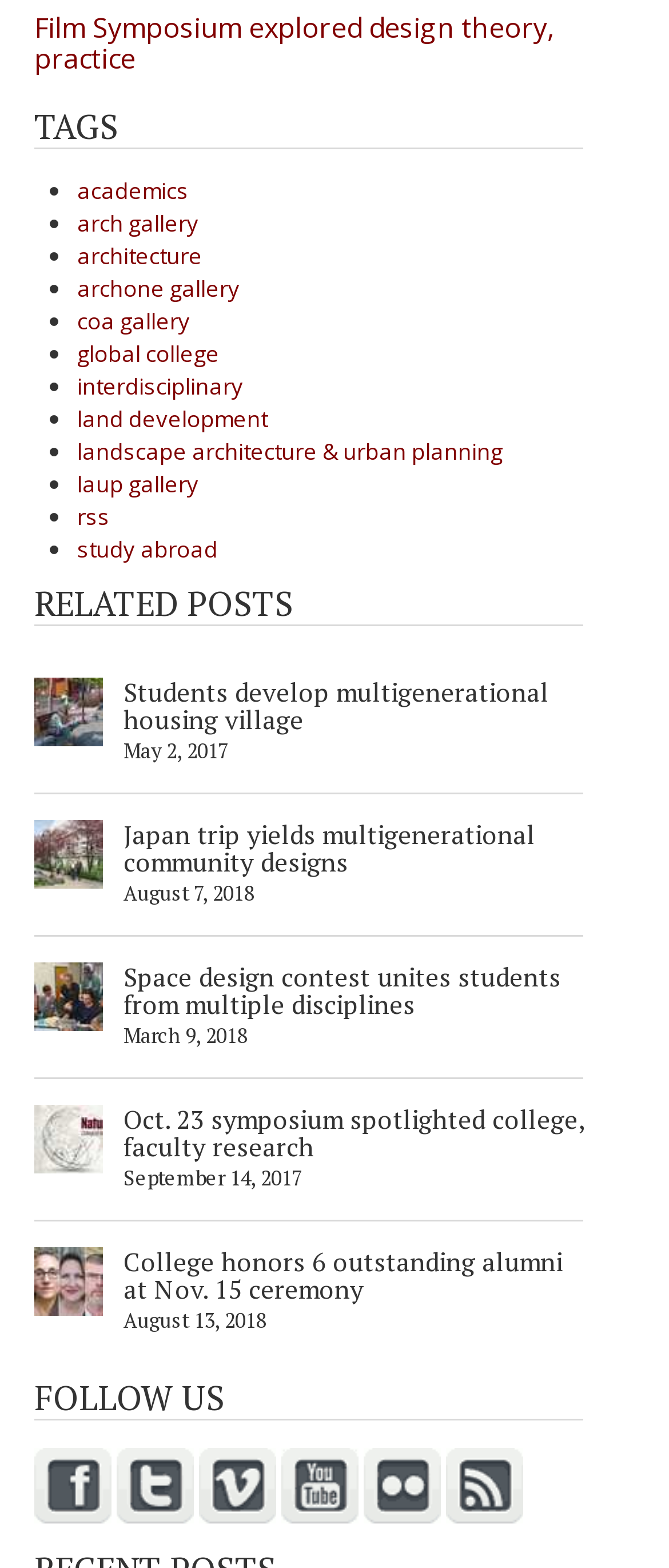What is the title of the first related post?
Provide a one-word or short-phrase answer based on the image.

Students develop multigenerational housing village